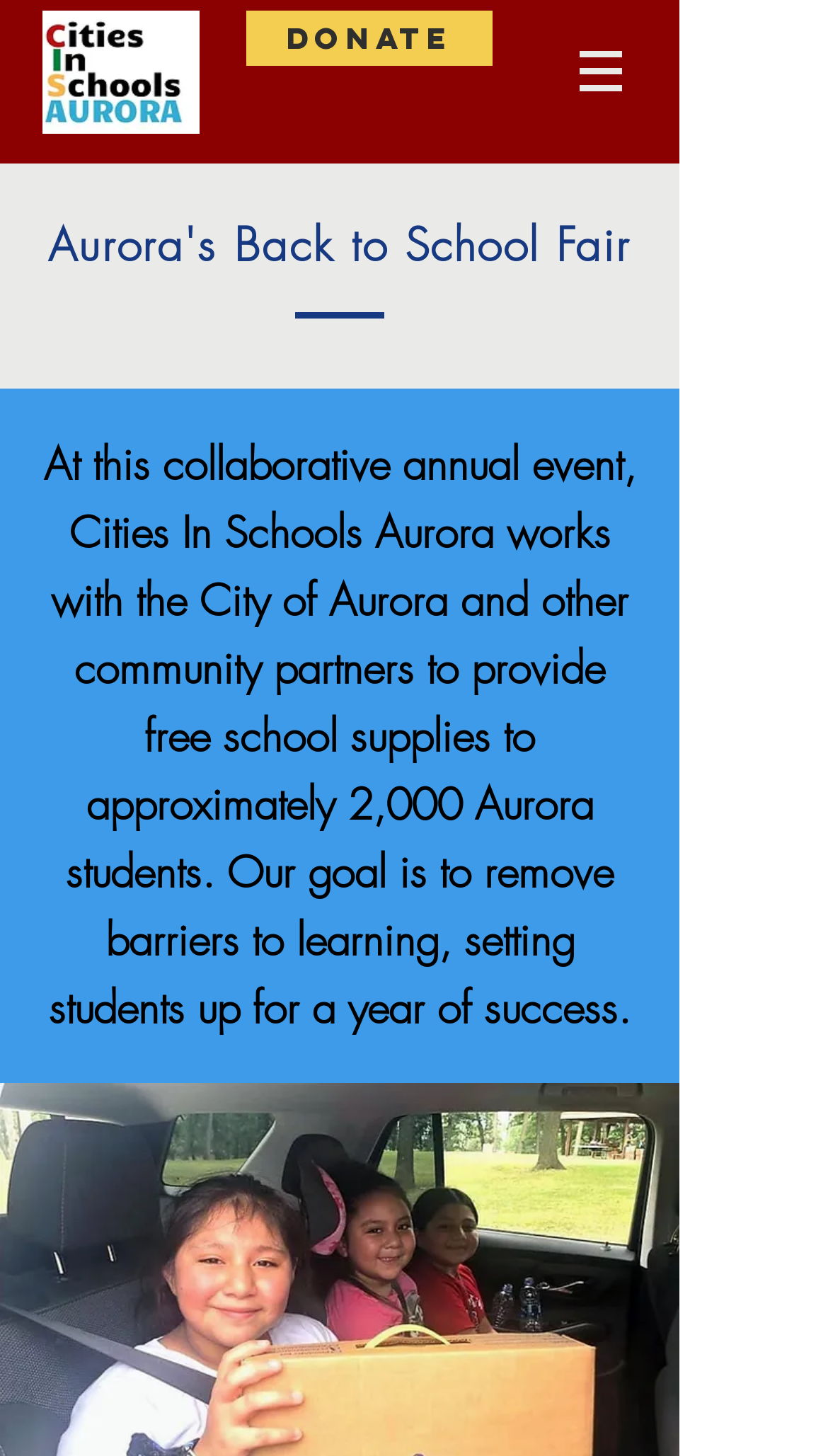Refer to the element description DONATE and identify the corresponding bounding box in the screenshot. Format the coordinates as (top-left x, top-left y, bottom-right x, bottom-right y) with values in the range of 0 to 1.

[0.297, 0.007, 0.595, 0.045]